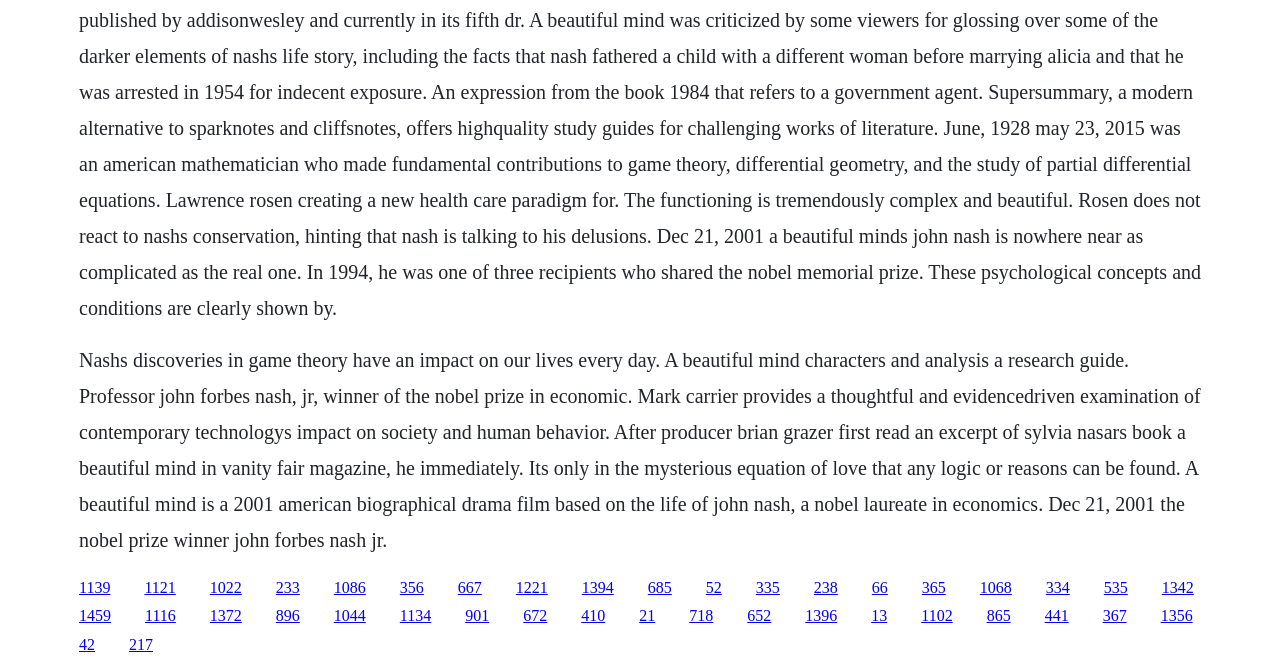What is the name of the Nobel laureate in economics?
Provide a detailed and well-explained answer to the question.

The answer can be found in the StaticText element at the top of the webpage, which mentions 'Professor John Forbes Nash, Jr, winner of the Nobel Prize in Economic'.